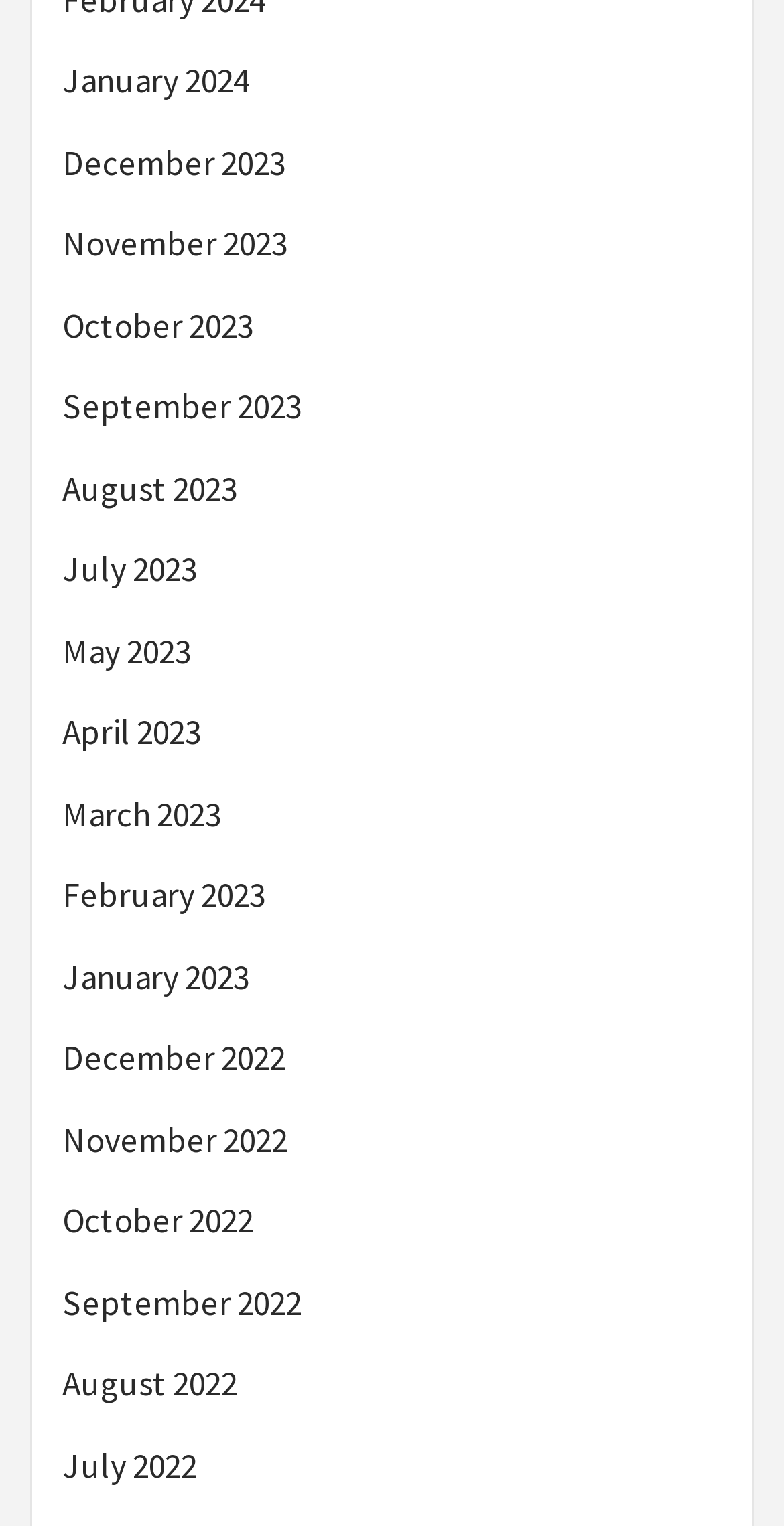Can you identify the bounding box coordinates of the clickable region needed to carry out this instruction: 'check September 2023'? The coordinates should be four float numbers within the range of 0 to 1, stated as [left, top, right, bottom].

[0.079, 0.251, 0.921, 0.304]